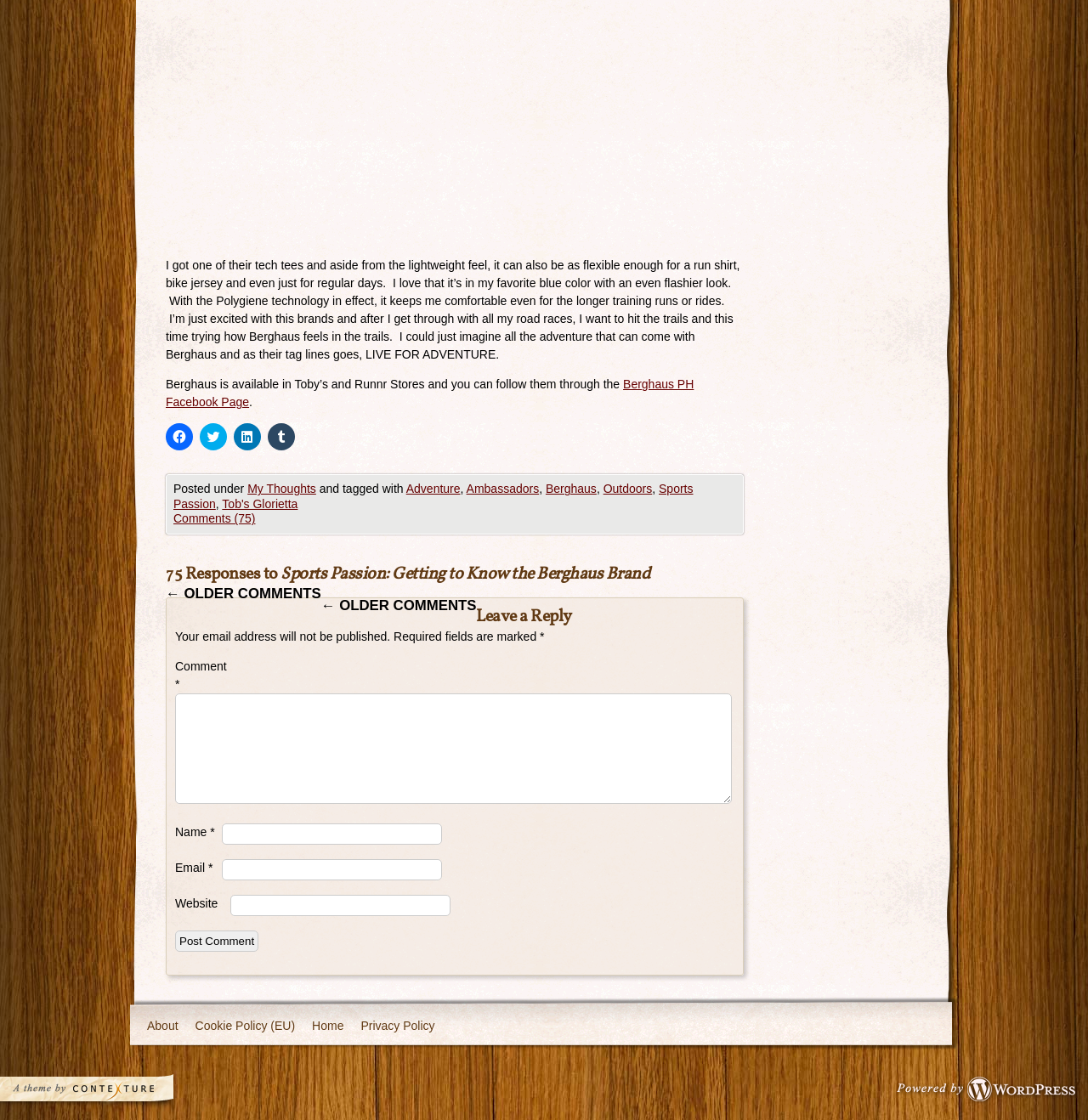What is the name of the store where Berghaus is available?
Please give a detailed and elaborate answer to the question.

According to the text, Berghaus is available in Toby's and Runnr Stores, which is mentioned in the sentence 'Berghaus is available in Toby’s and Runnr Stores and you can follow them through the...'.